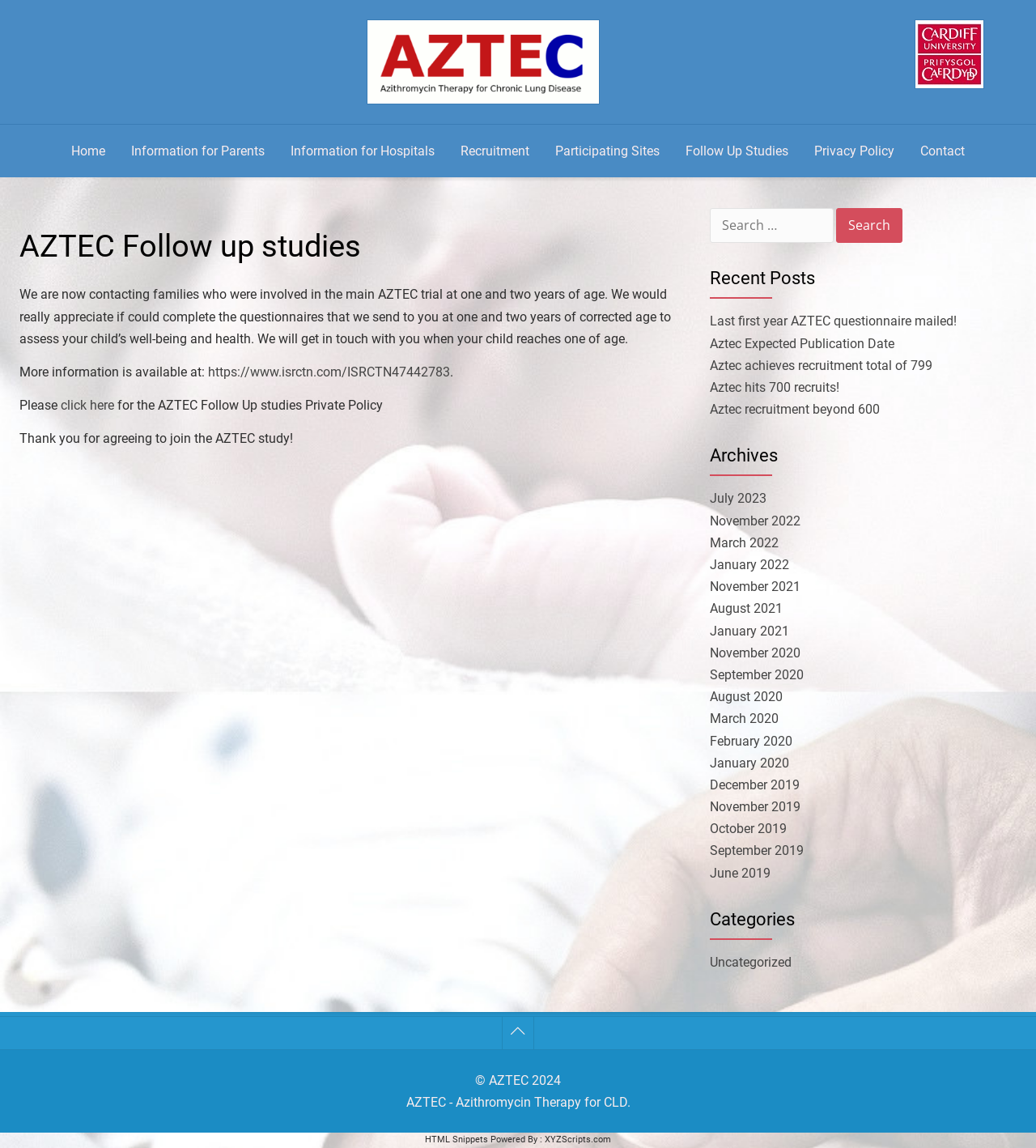What is the current status of the AZTEC recruitment?
Give a thorough and detailed response to the question.

Based on the webpage content, the current status of the AZTEC recruitment is 799, as indicated by the link 'Aztec achieves recruitment total of 799'.